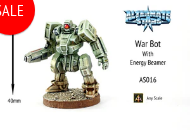Elaborate on all the key elements and details present in the image.

The image showcases a meticulously crafted model of a "War Bot with Energy Beamer," designated as AS016. This 40mm tall miniature features intricate detailing, highlighting the mechanical design and energy weaponry that characterizes its formidable appearance. The model is painted in a muted green palette, emphasizing its armored features, and stands on a round base, showcasing its presence in any tabletop gaming scenario. 

A bold "SALE" tag in red is positioned prominently on the side, indicating a special promotional price. The branding for "Alternative Armies" is visible in the upper portion of the image, along with the label detailing that it is compatible with any game system, suggesting its versatility for collectors and gamers alike.